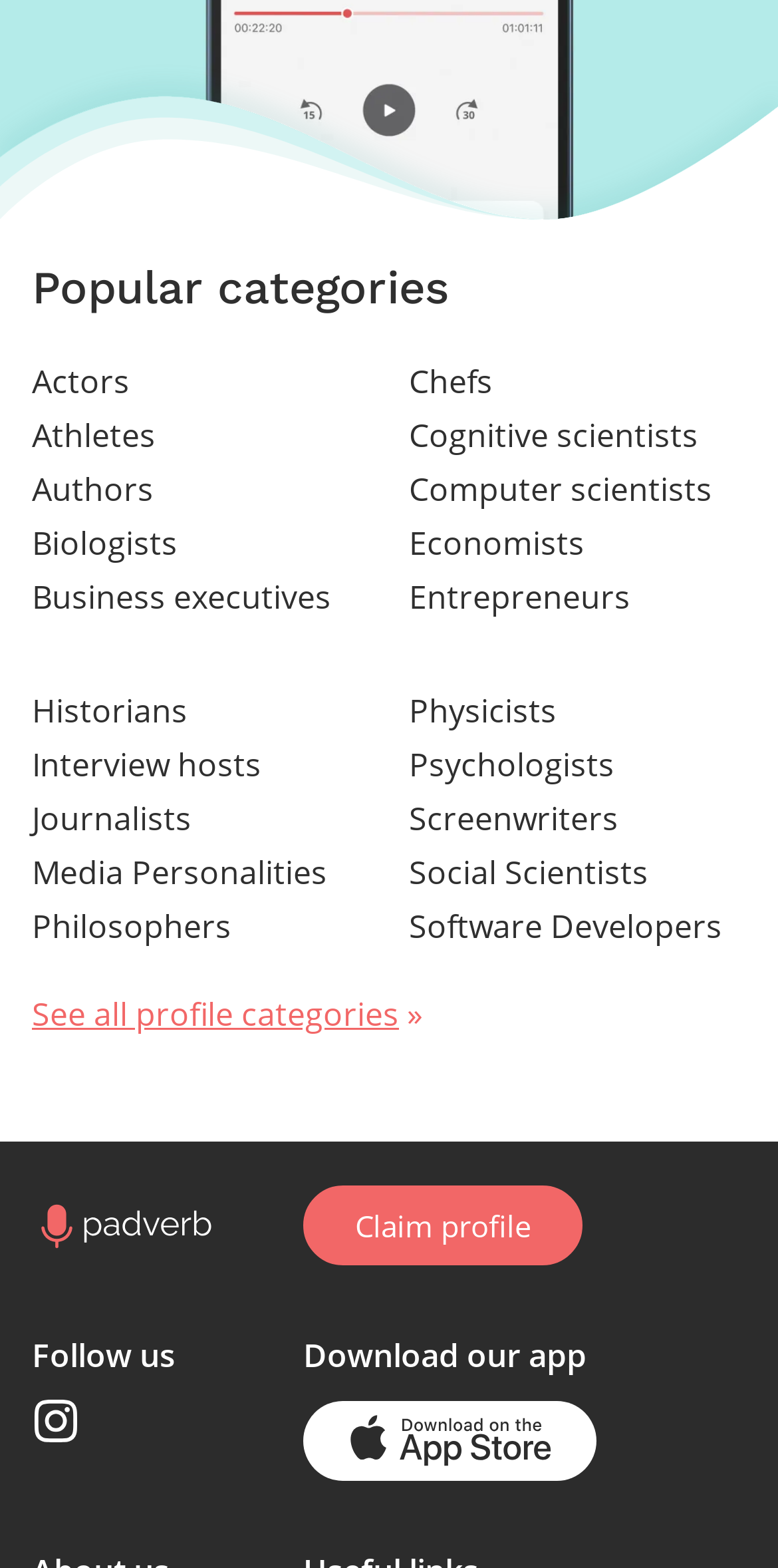Determine the bounding box coordinates in the format (top-left x, top-left y, bottom-right x, bottom-right y). Ensure all values are floating point numbers between 0 and 1. Identify the bounding box of the UI element described by: Psychologists

[0.526, 0.471, 0.959, 0.505]